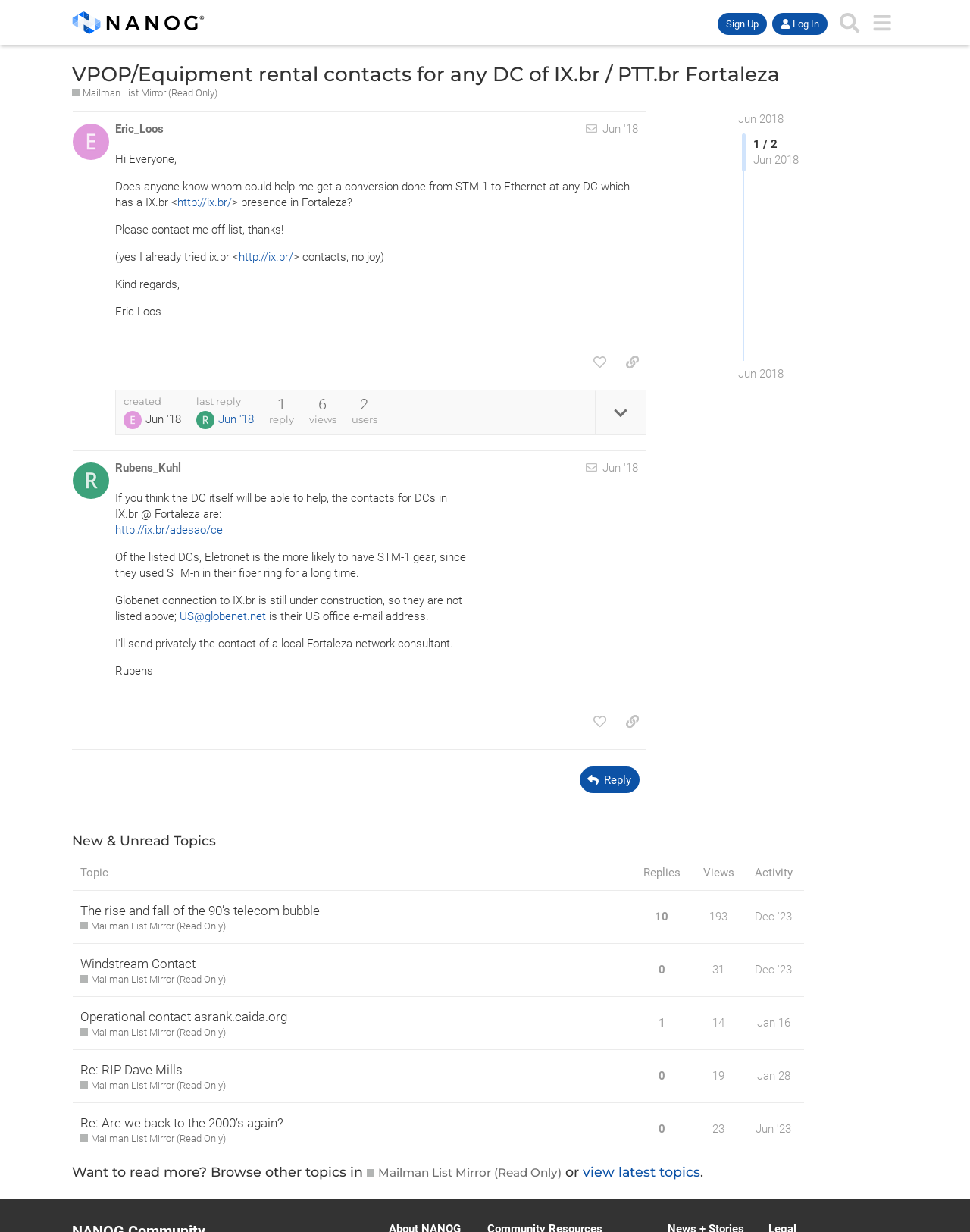Determine the primary headline of the webpage.

VPOP/Equipment rental contacts for any DC of IX.br / PTT.br Fortaleza